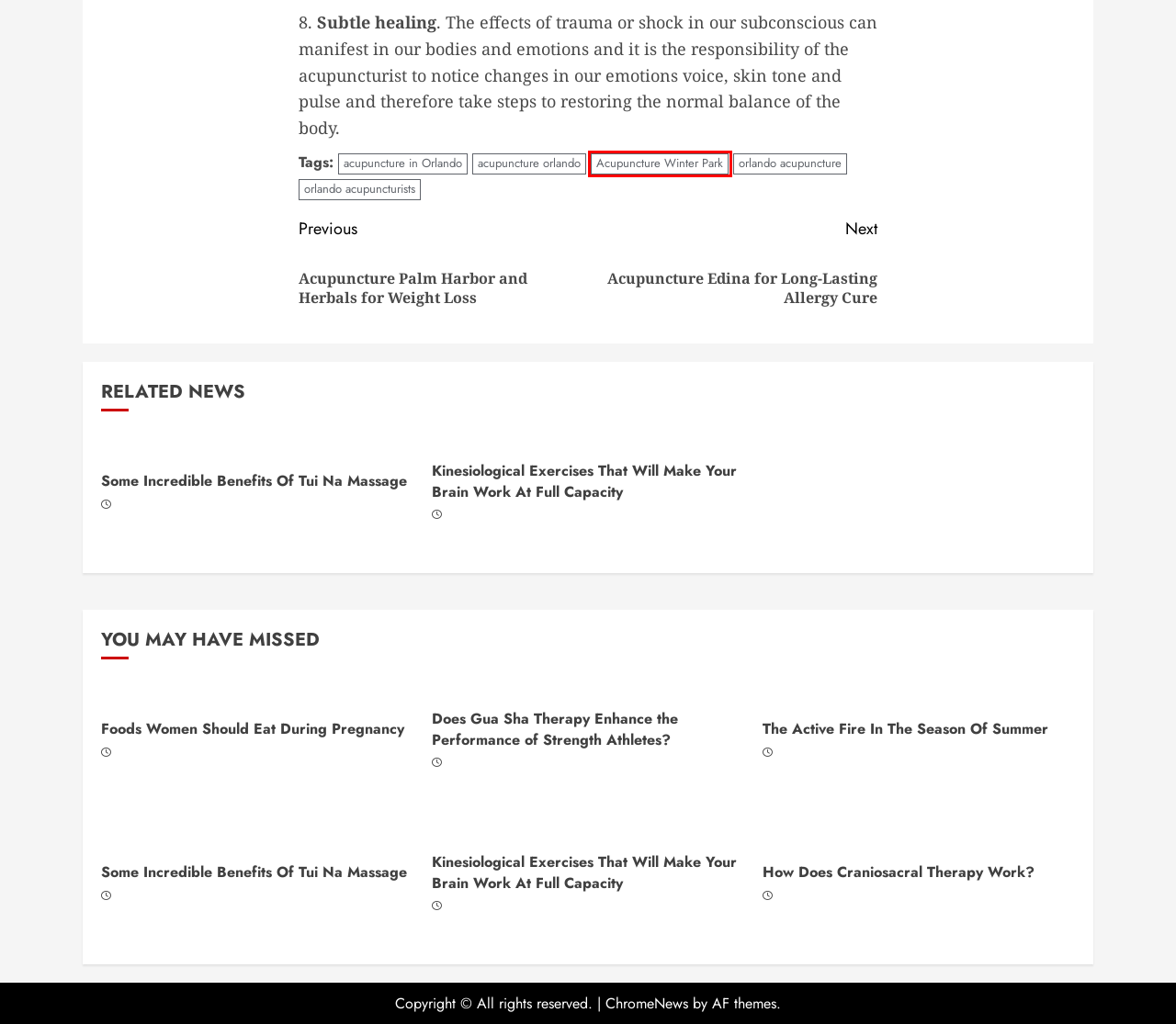Consider the screenshot of a webpage with a red bounding box and select the webpage description that best describes the new page that appears after clicking the element inside the red box. Here are the candidates:
A. Kinesiological Exercises That Will Make Your Brain Work At Full Capacity | Global Holistic Network
B. Does Gua Sha Therapy Enhance the Performance of Strength Athletes? | Global Holistic Network
C. The Active Fire In The Season Of Summer | Global Holistic Network
D. orlando acupuncturists | Global Holistic Network
E. Acupuncture Winter Park | Global Holistic Network
F. orlando acupuncture | Global Holistic Network
G. How Does Craniosacral Therapy Work? | Global Holistic Network
H. acupuncture in Orlando | Global Holistic Network

E